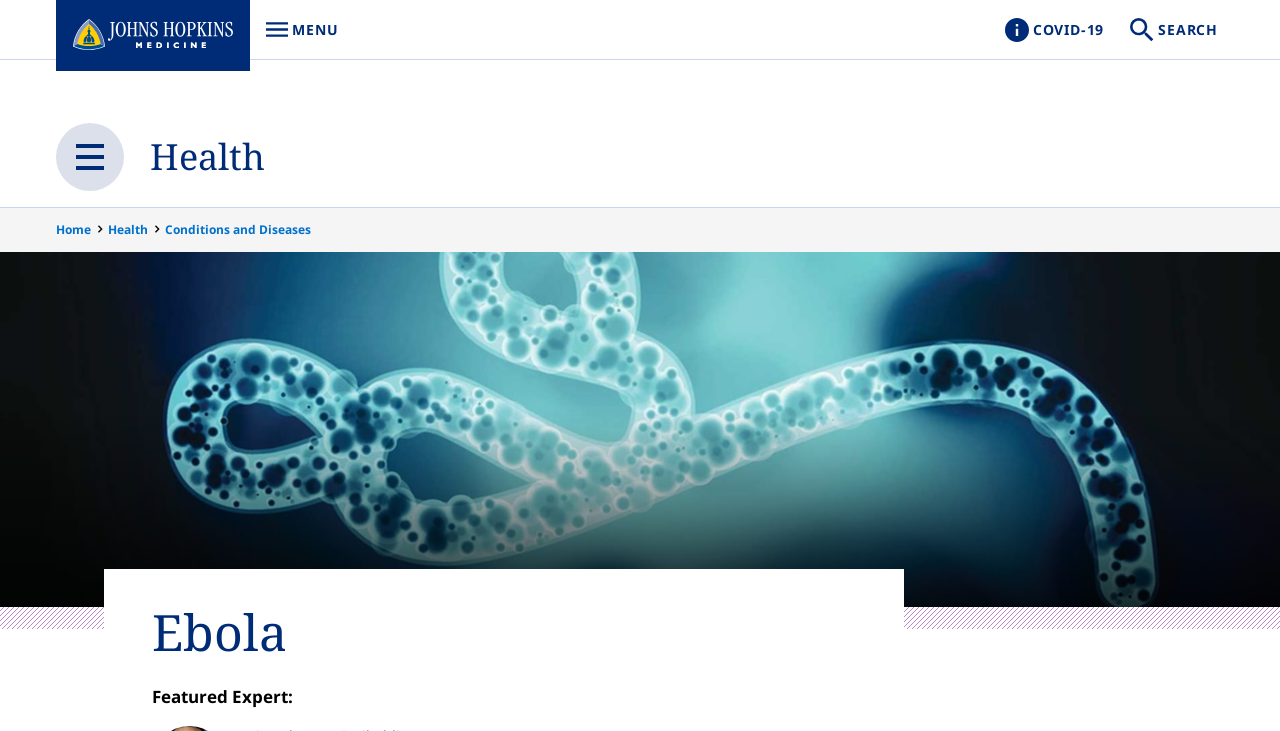Answer this question using a single word or a brief phrase:
What is the category of the 'COVID-19' button?

Health